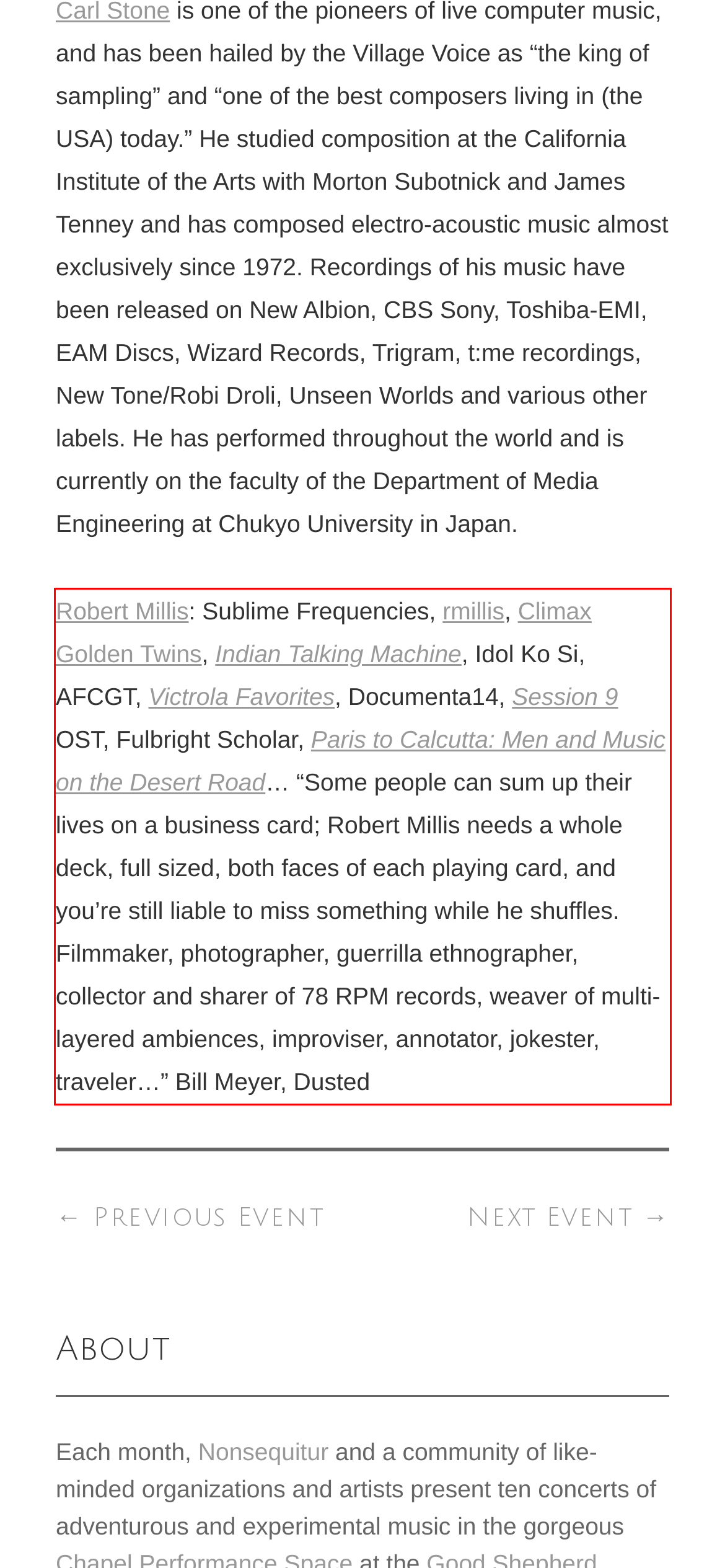You are given a webpage screenshot with a red bounding box around a UI element. Extract and generate the text inside this red bounding box.

Robert Millis: Sublime Frequencies, rmillis, Climax Golden Twins, Indian Talking Machine, Idol Ko Si, AFCGT, Victrola Favorites, Documenta14, Session 9 OST, Fulbright Scholar, Paris to Calcutta: Men and Music on the Desert Road… “Some people can sum up their lives on a business card; Robert Millis needs a whole deck, full sized, both faces of each playing card, and you’re still liable to miss something while he shuffles. Filmmaker, photographer, guerrilla ethnographer, collector and sharer of 78 RPM records, weaver of multi-layered ambiences, improviser, annotator, jokester, traveler…” Bill Meyer, Dusted